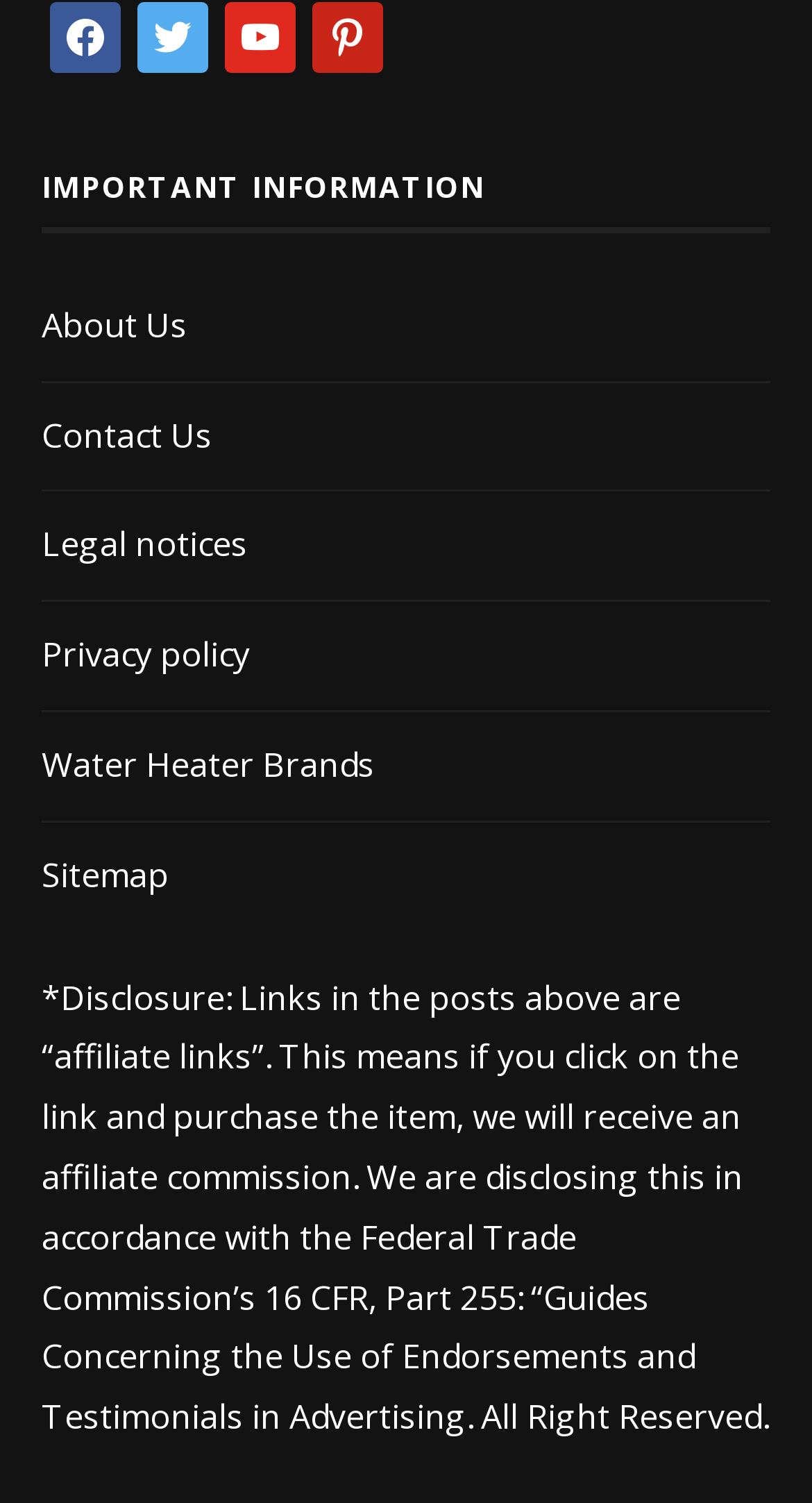Pinpoint the bounding box coordinates of the element to be clicked to execute the instruction: "Learn about the website".

[0.051, 0.201, 0.231, 0.231]